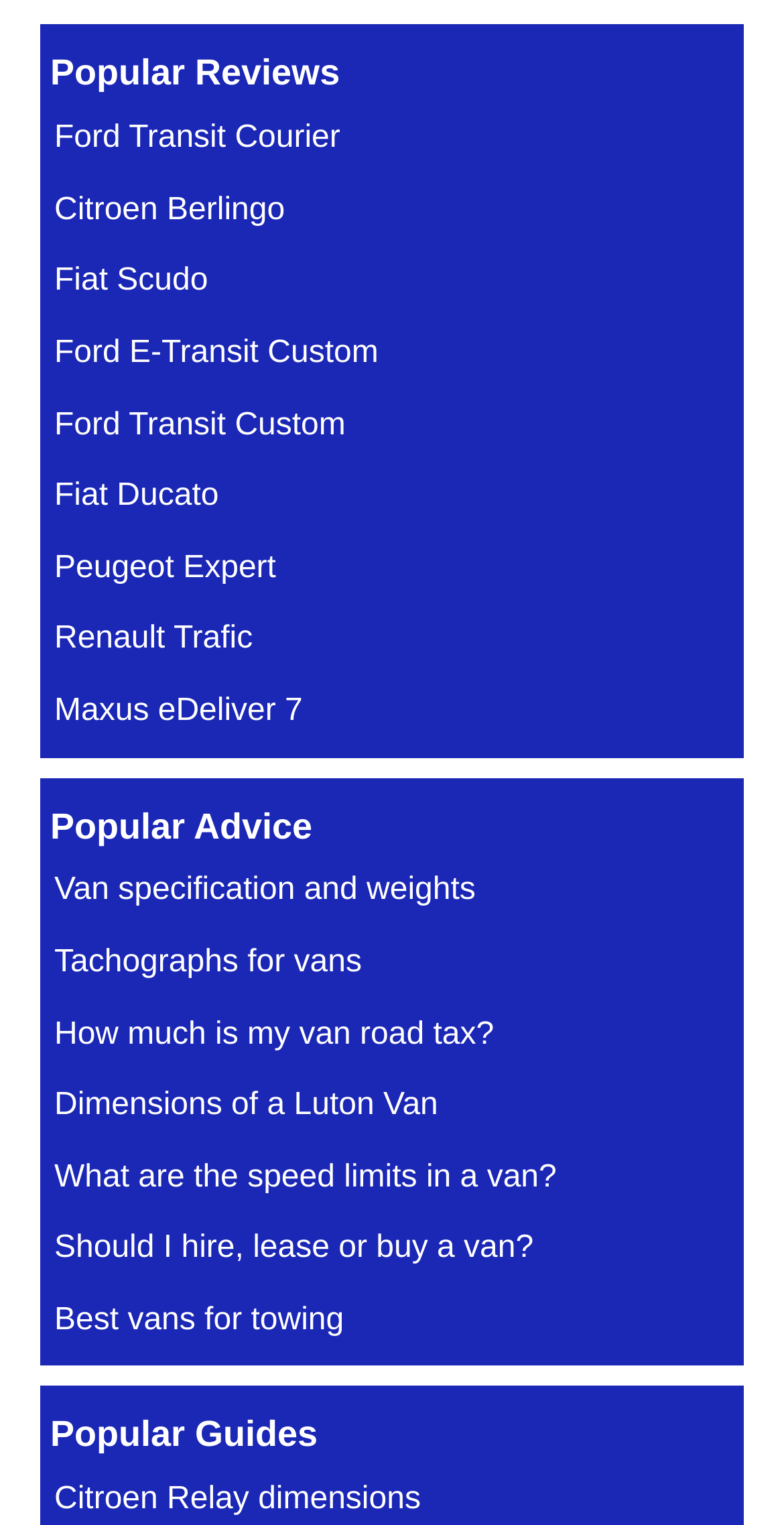What is the second popular advice?
Please look at the screenshot and answer using one word or phrase.

Tachographs for vans